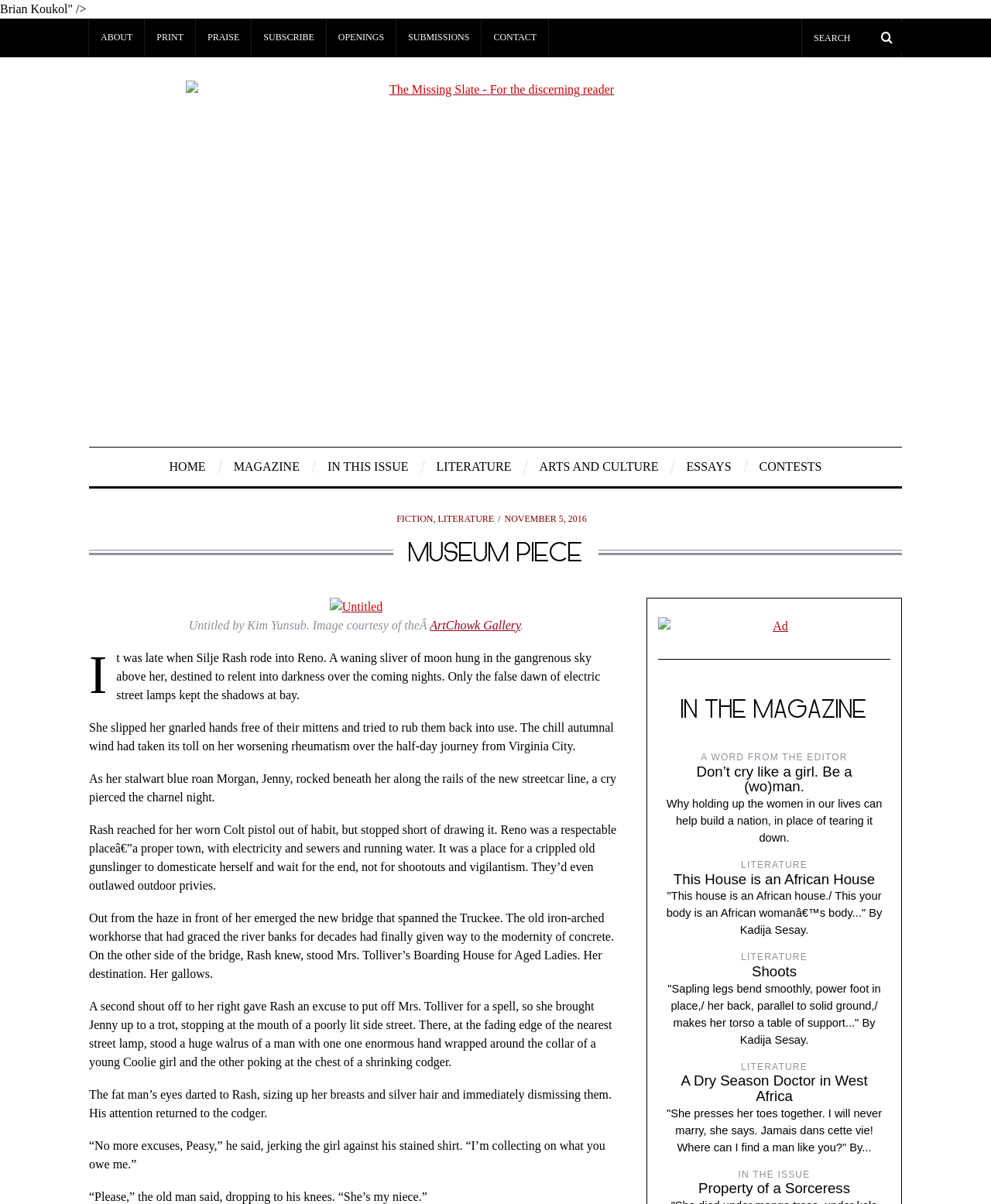Please determine the bounding box coordinates of the element to click on in order to accomplish the following task: "View the IN THIS ISSUE section". Ensure the coordinates are four float numbers ranging from 0 to 1, i.e., [left, top, right, bottom].

[0.319, 0.372, 0.424, 0.404]